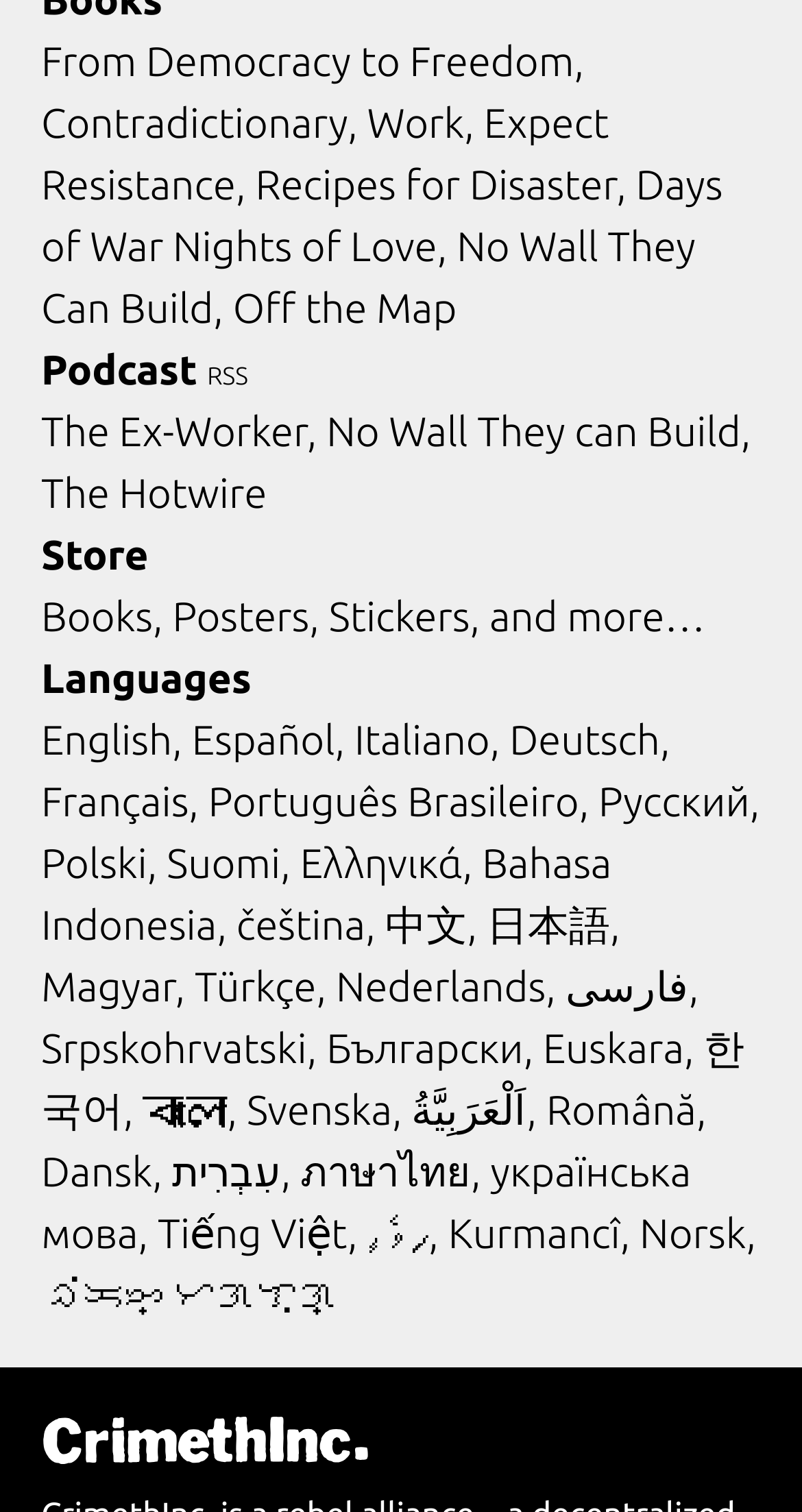Please find the bounding box coordinates of the element's region to be clicked to carry out this instruction: "Listen to the 'Podcast'".

[0.051, 0.228, 0.246, 0.26]